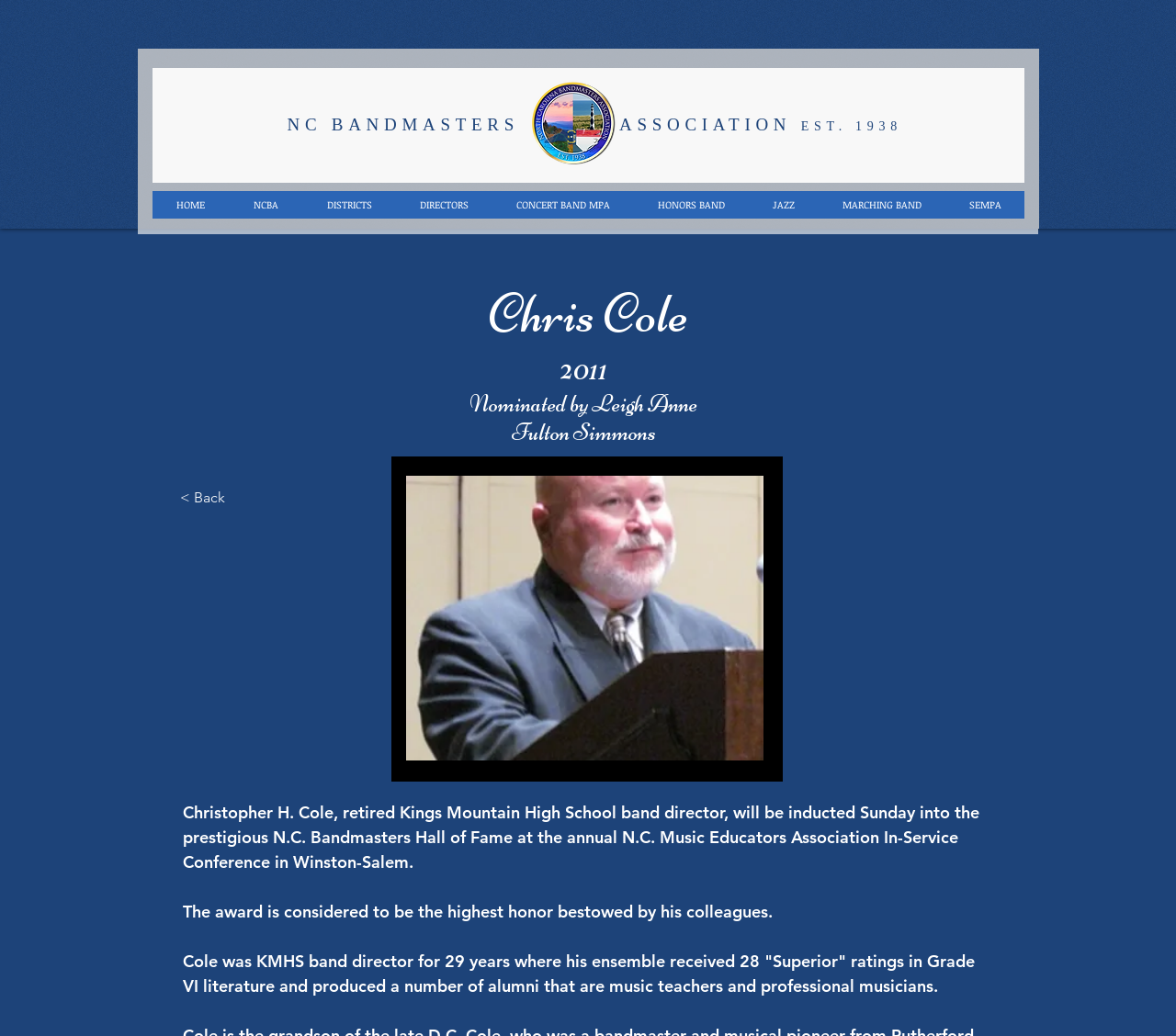Extract the bounding box coordinates of the UI element described: "CONCERT BAND MPA". Provide the coordinates in the format [left, top, right, bottom] with values ranging from 0 to 1.

[0.418, 0.184, 0.538, 0.211]